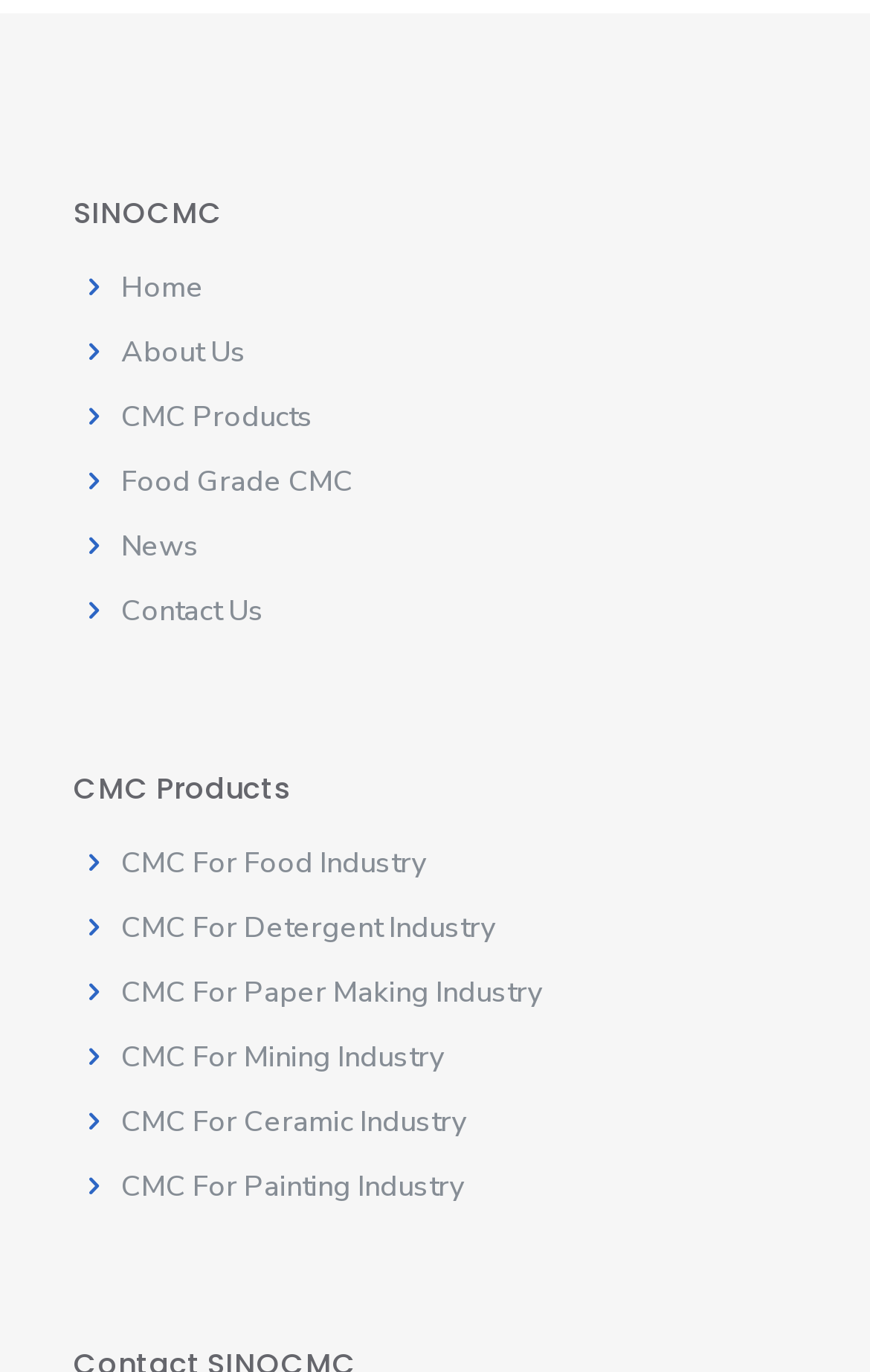Can you determine the bounding box coordinates of the area that needs to be clicked to fulfill the following instruction: "view food grade CMC products"?

[0.139, 0.337, 0.406, 0.366]